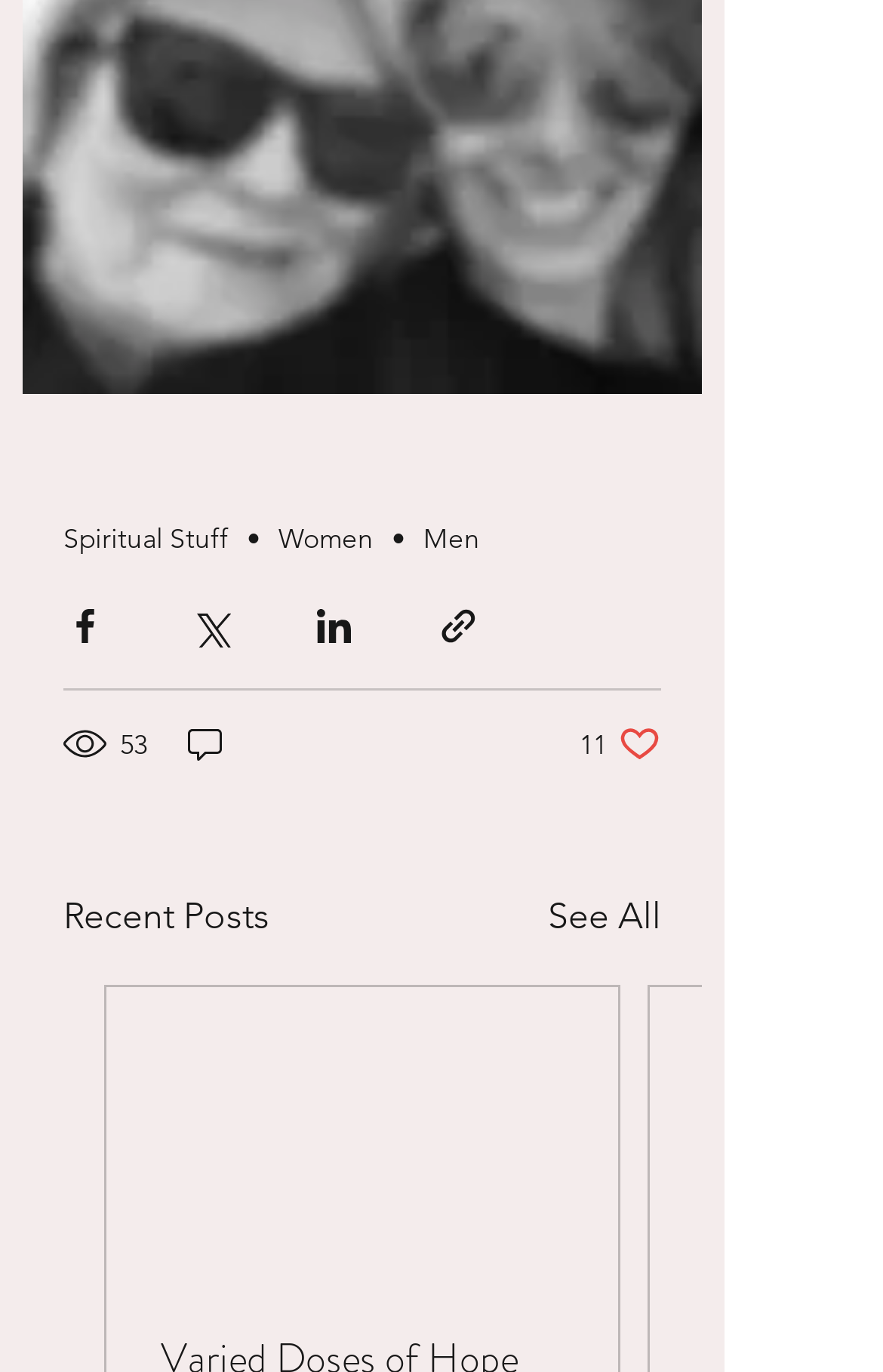Using the information in the image, give a comprehensive answer to the question: 
What is the number of comments on the post?

The number of comments on the post is 0, which is indicated by the generic element '0 comments' located at the middle of the webpage with a bounding box of [0.208, 0.527, 0.262, 0.558].